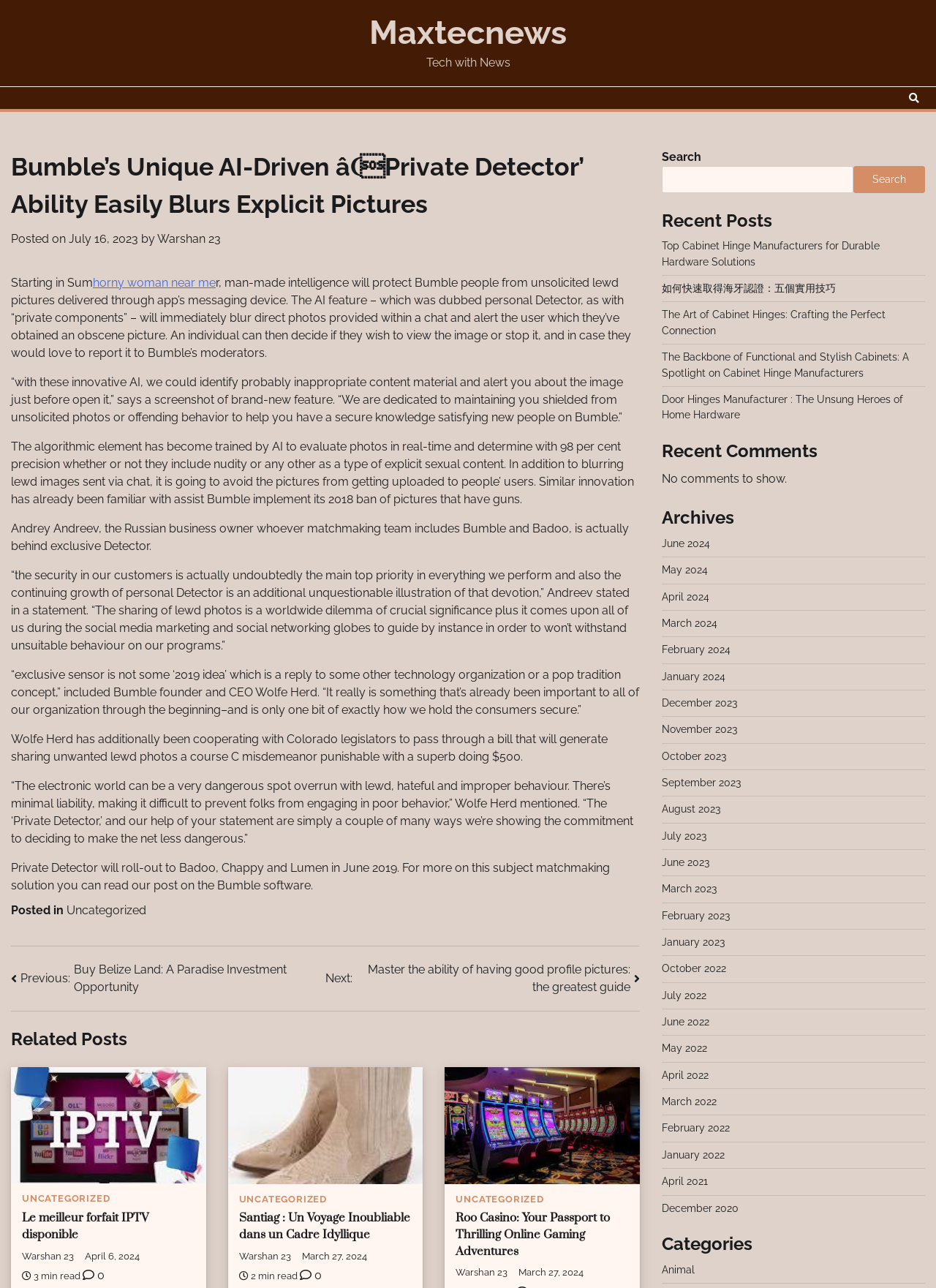Specify the bounding box coordinates of the region I need to click to perform the following instruction: "Click on the 'Maxtecnews' link". The coordinates must be four float numbers in the range of 0 to 1, i.e., [left, top, right, bottom].

[0.395, 0.01, 0.605, 0.04]